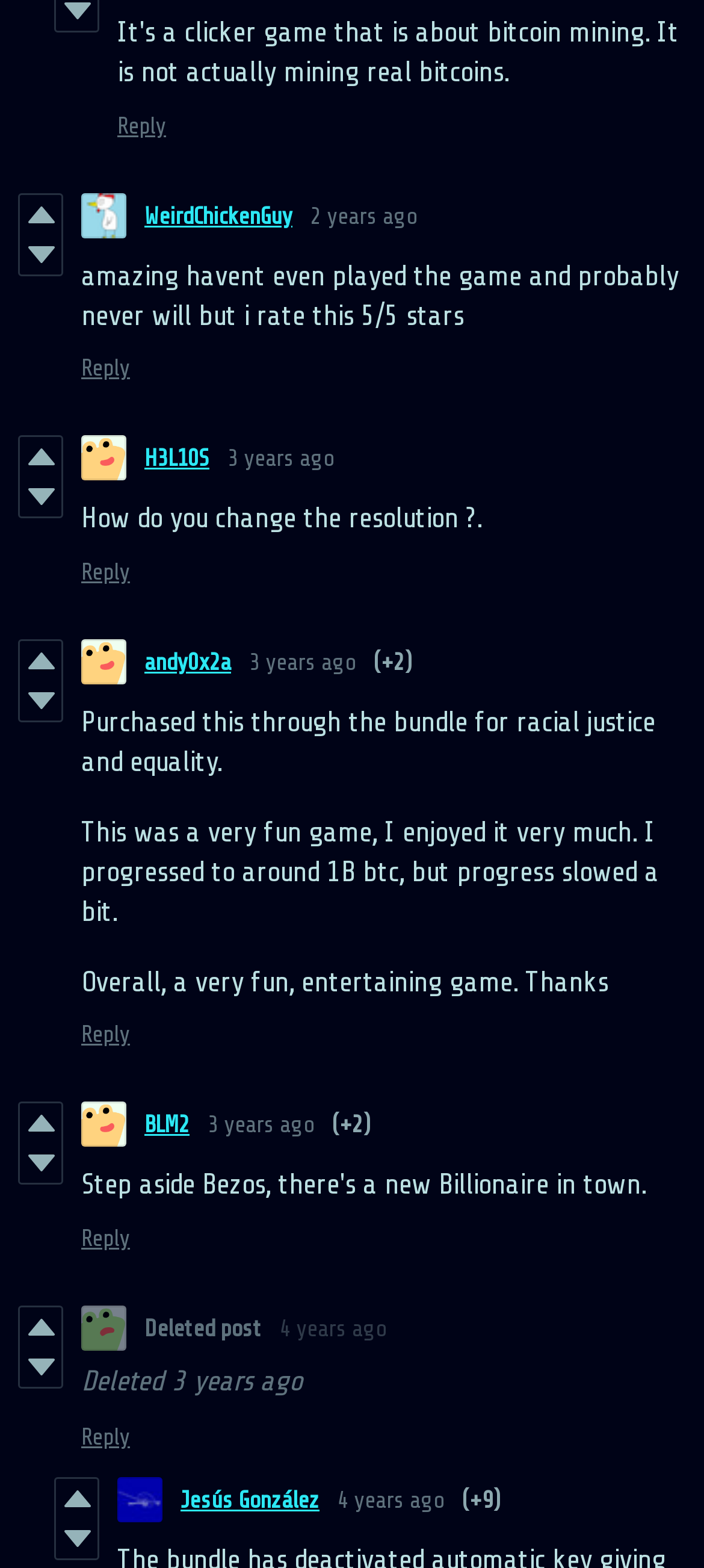Answer the question in a single word or phrase:
How many years ago did 'H3L10S' post their comment?

3 years ago